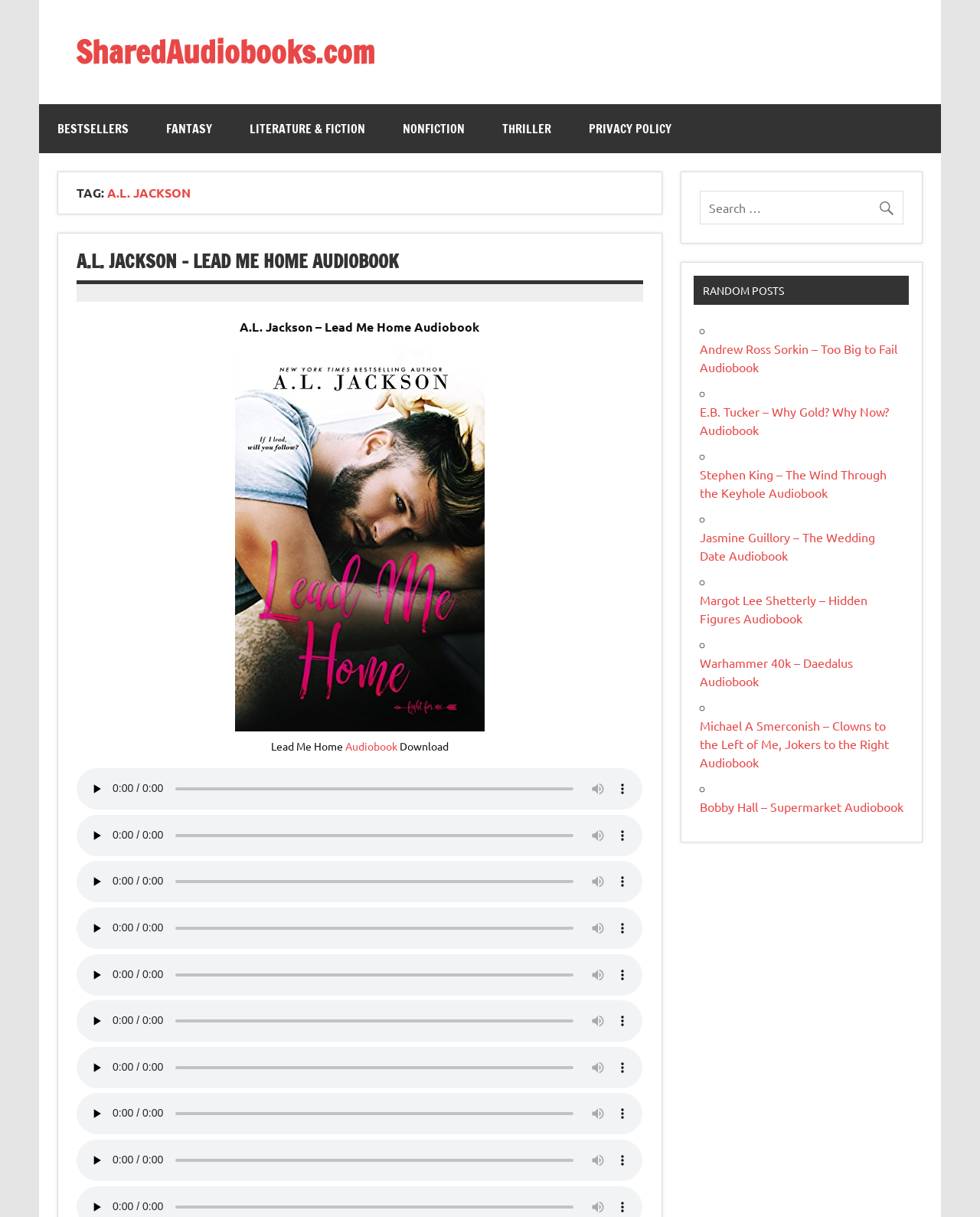Determine the bounding box coordinates of the clickable element to complete this instruction: "Play the 'A.L. JACKSON – LEAD ME HOME AUDIOBOOK'". Provide the coordinates in the format of four float numbers between 0 and 1, [left, top, right, bottom].

[0.078, 0.204, 0.407, 0.226]